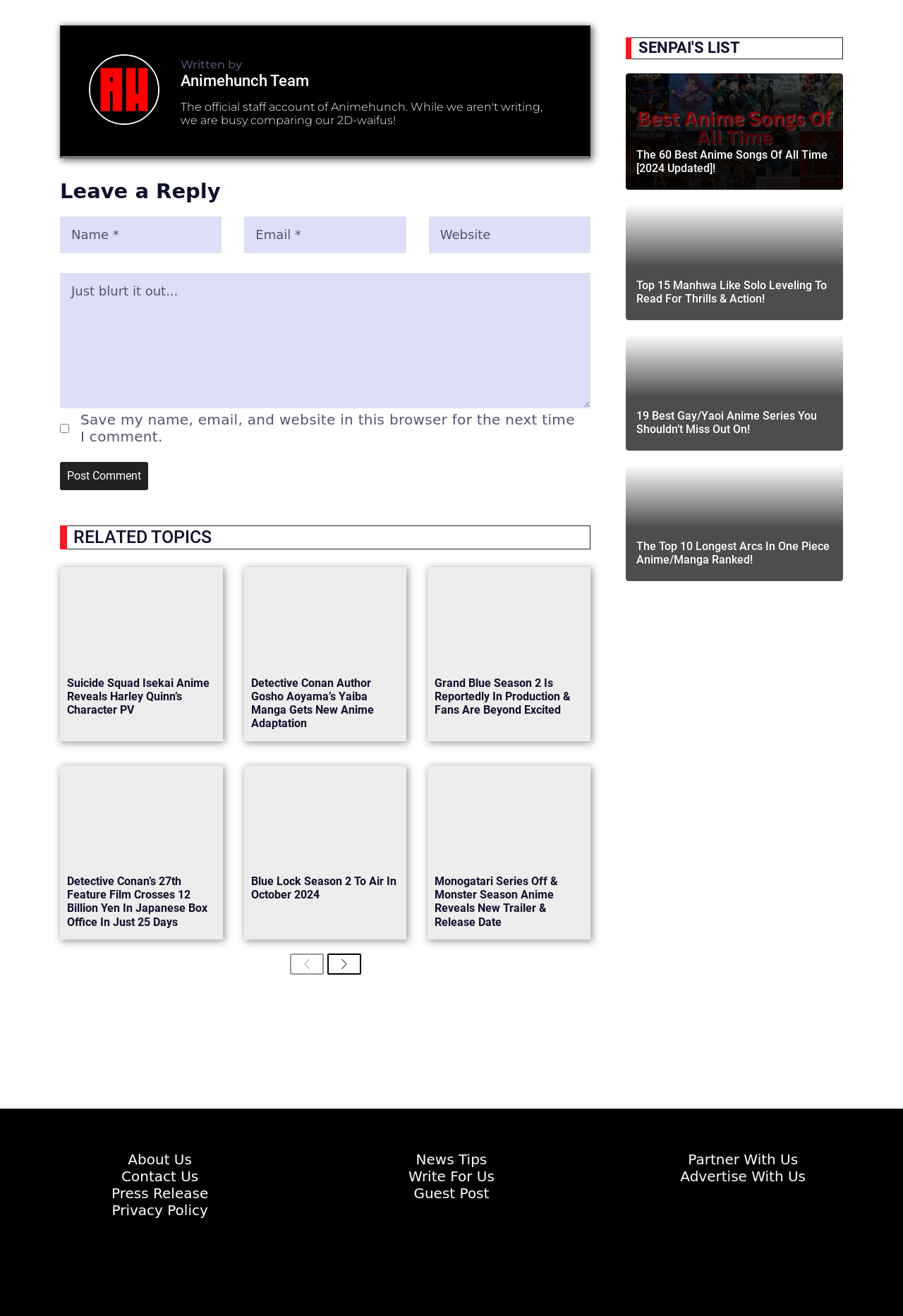Can you pinpoint the bounding box coordinates for the clickable element required for this instruction: "Leave a comment"? The coordinates should be four float numbers between 0 and 1, i.e., [left, top, right, bottom].

[0.066, 0.136, 0.654, 0.155]